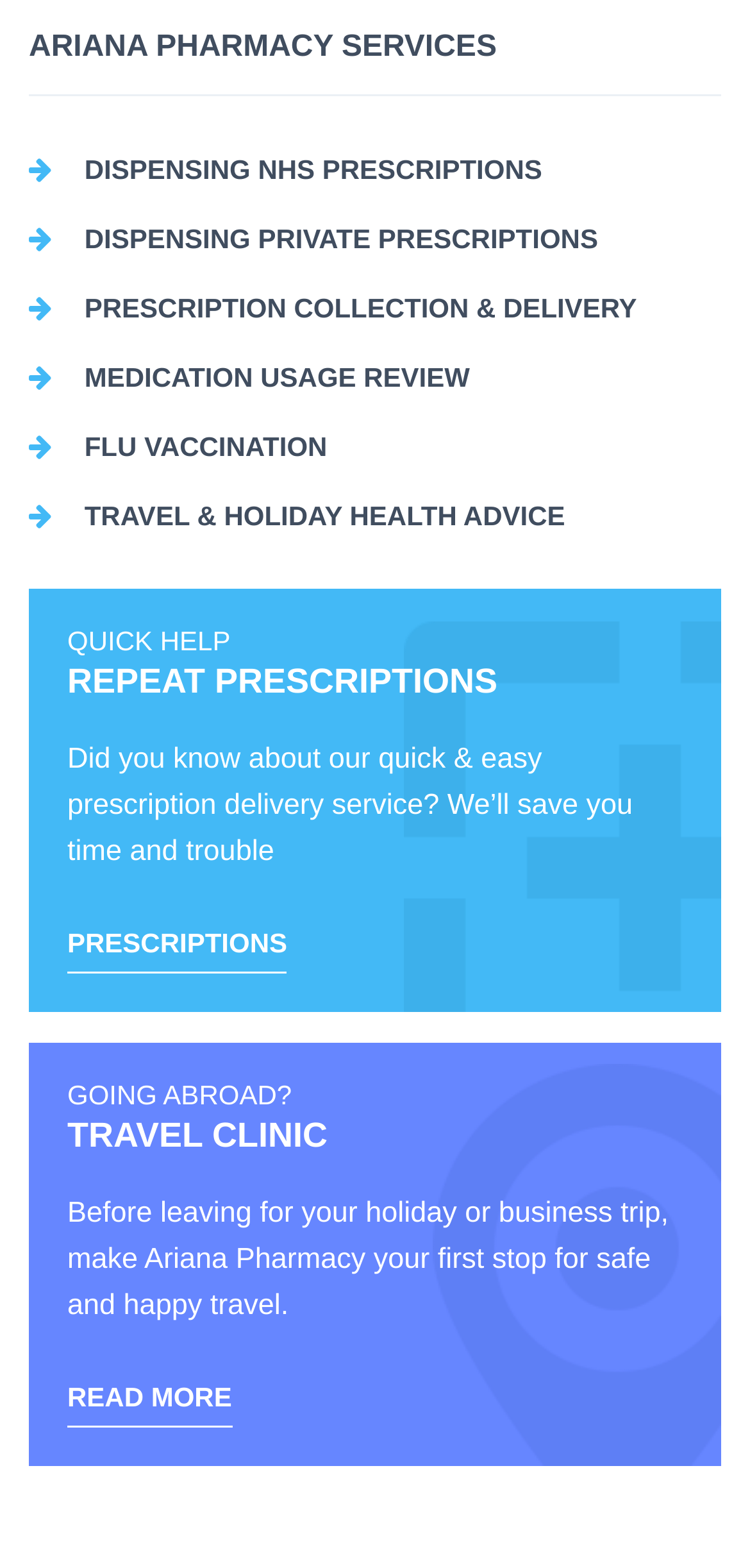Refer to the screenshot and give an in-depth answer to this question: How can users quickly get their prescriptions?

The StaticText element mentions a quick and easy prescription delivery service, implying that users can quickly get their prescriptions through this service.